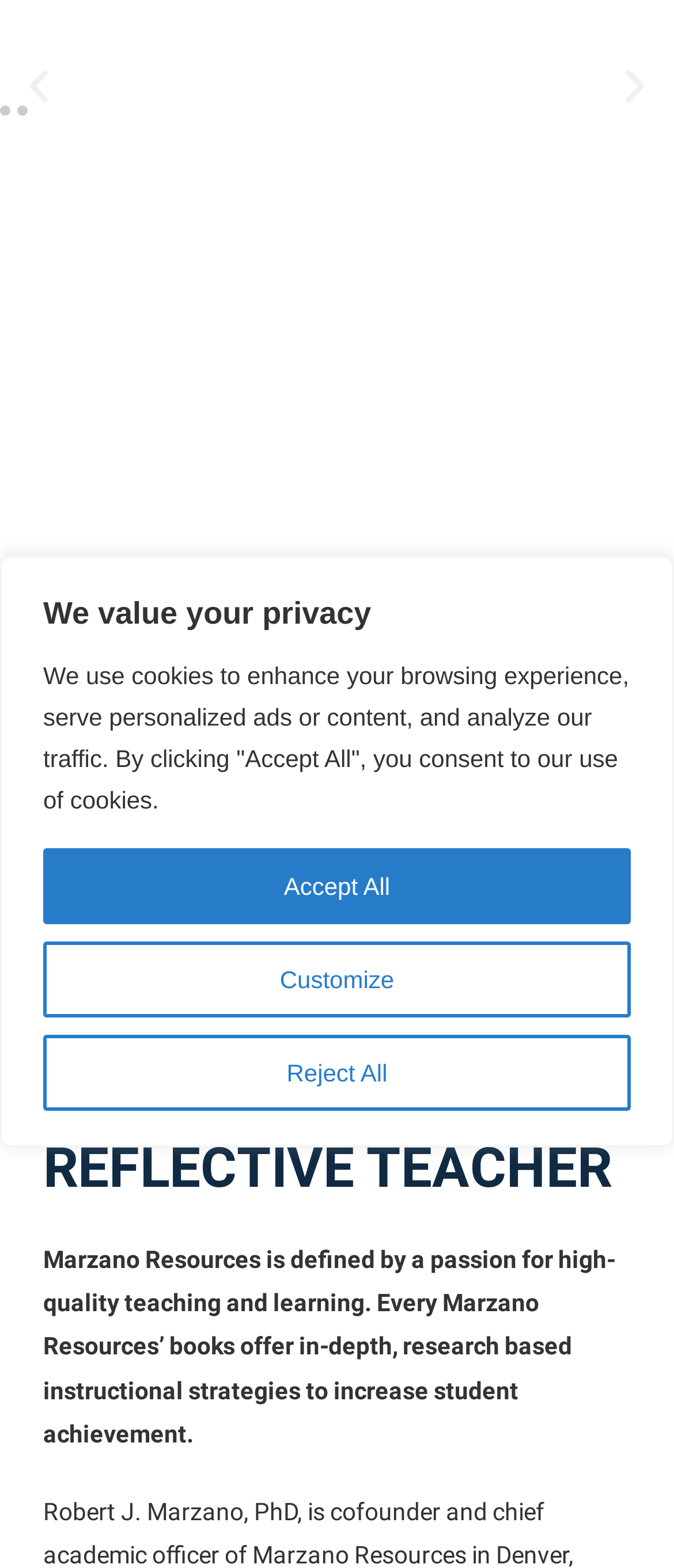What is the name of the publisher?
Provide a fully detailed and comprehensive answer to the question.

I found the answer by looking at the root element 'BECOMING A REFLECTIVE TEACHER - Abiva Publishing House Inc.' which indicates that Abiva Publishing House Inc. is the publisher.